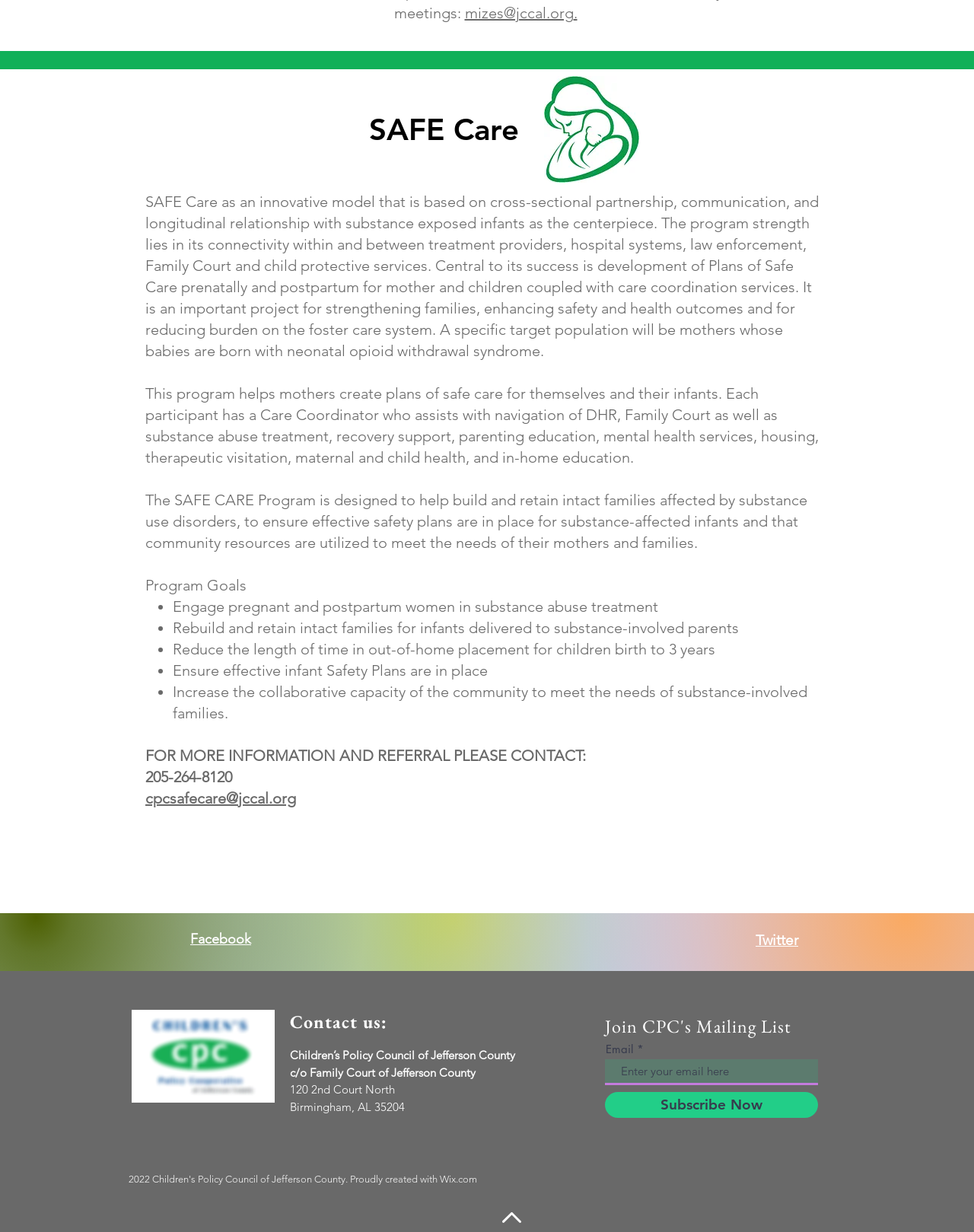What is the contact information for more information and referral?
Please provide a comprehensive answer based on the details in the screenshot.

The webpage provides contact information for more information and referral, which is 205-264-8120 or cpcsafecare@jccal.org. This information is provided at the bottom of the webpage, under the heading 'FOR MORE INFORMATION AND REFERRAL PLEASE CONTACT:'.